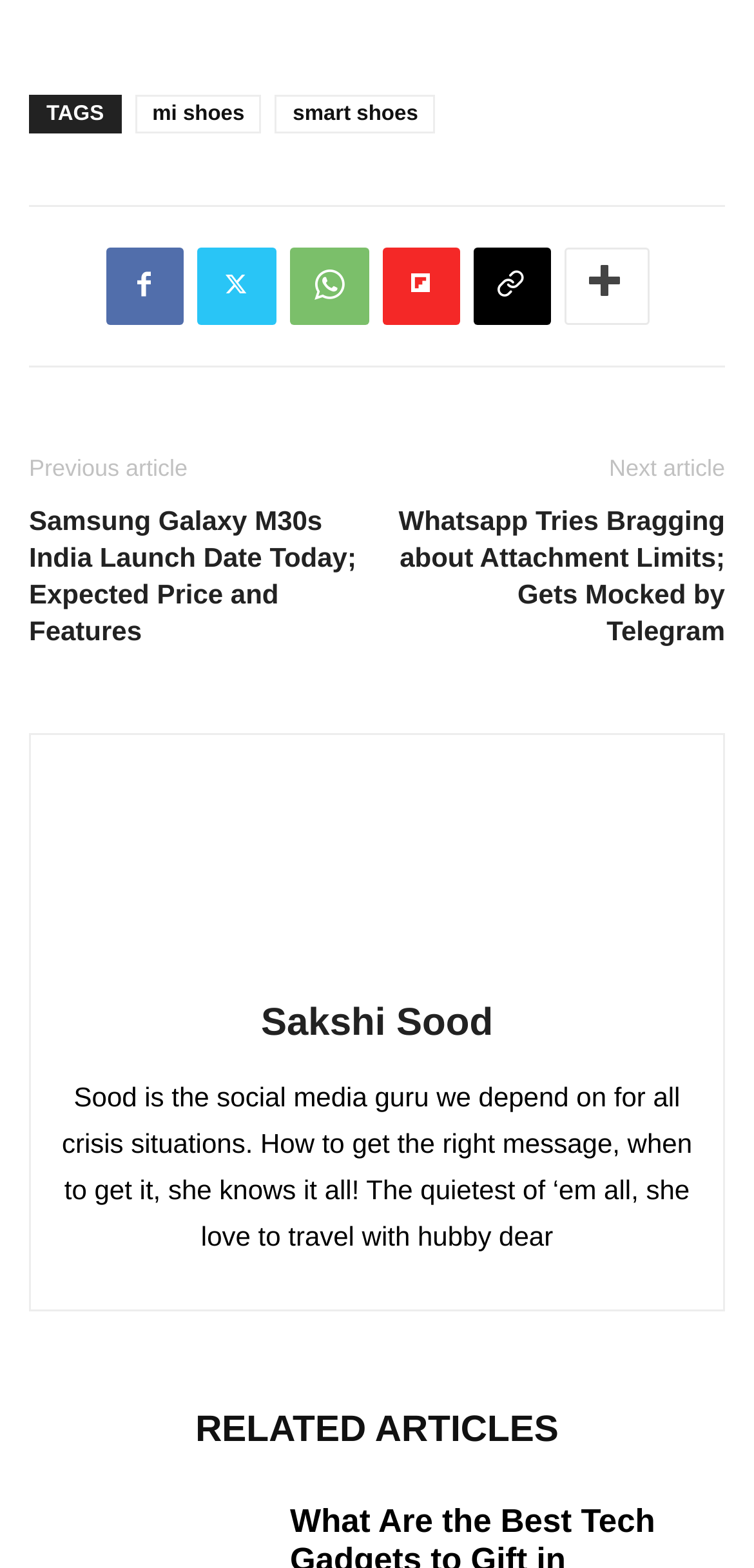What is the category of the article? Based on the image, give a response in one word or a short phrase.

TAGS